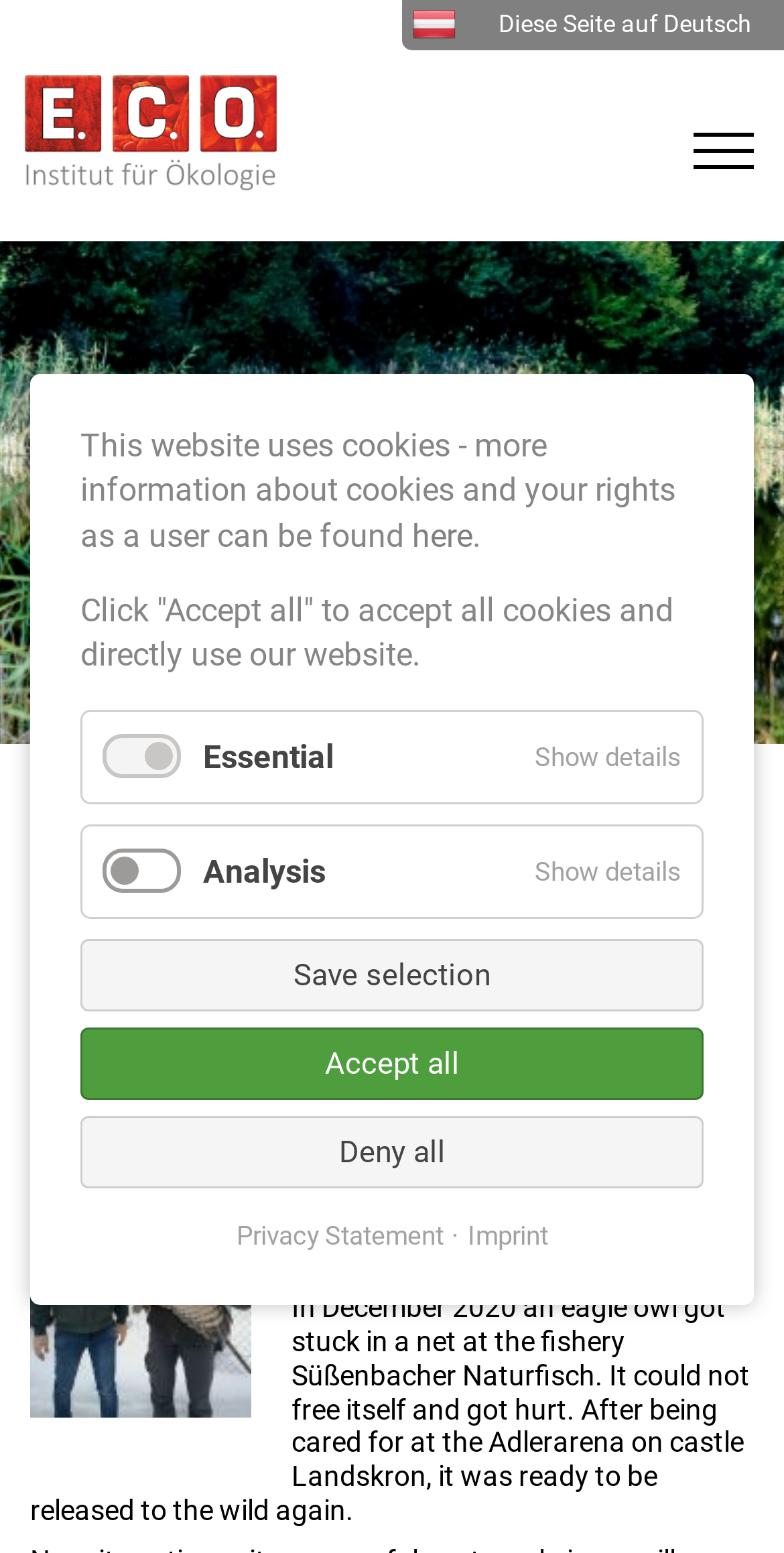Can you look at the image and give a comprehensive answer to the question:
Where was the eagle owl stuck?

According to the text, the eagle owl got stuck in a net at the fishery Süßenbacher Naturfisch, which is mentioned in the paragraph describing the story of the eagle owl.